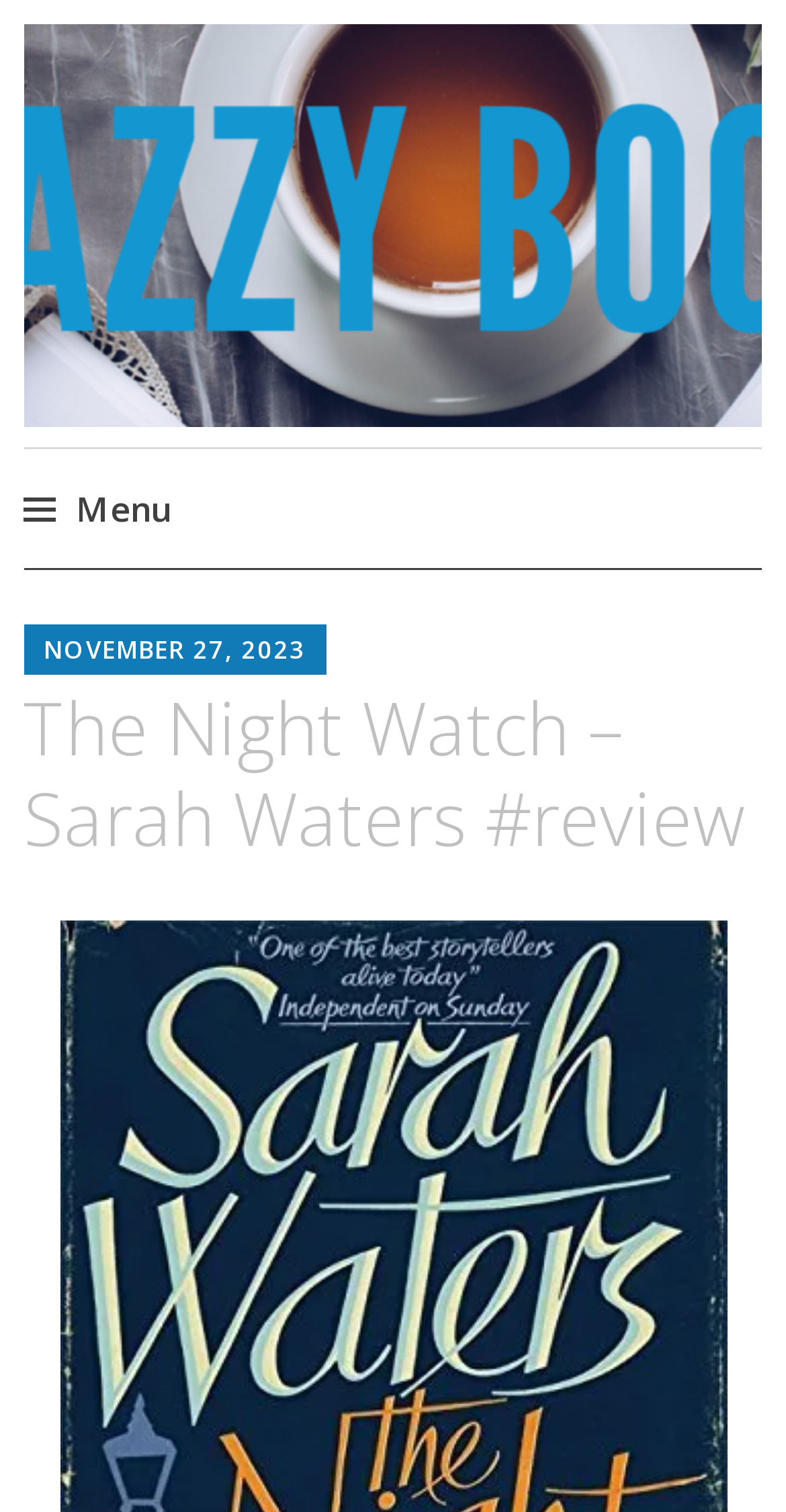Please give a one-word or short phrase response to the following question: 
Who is the reviewer of the book?

LAURA